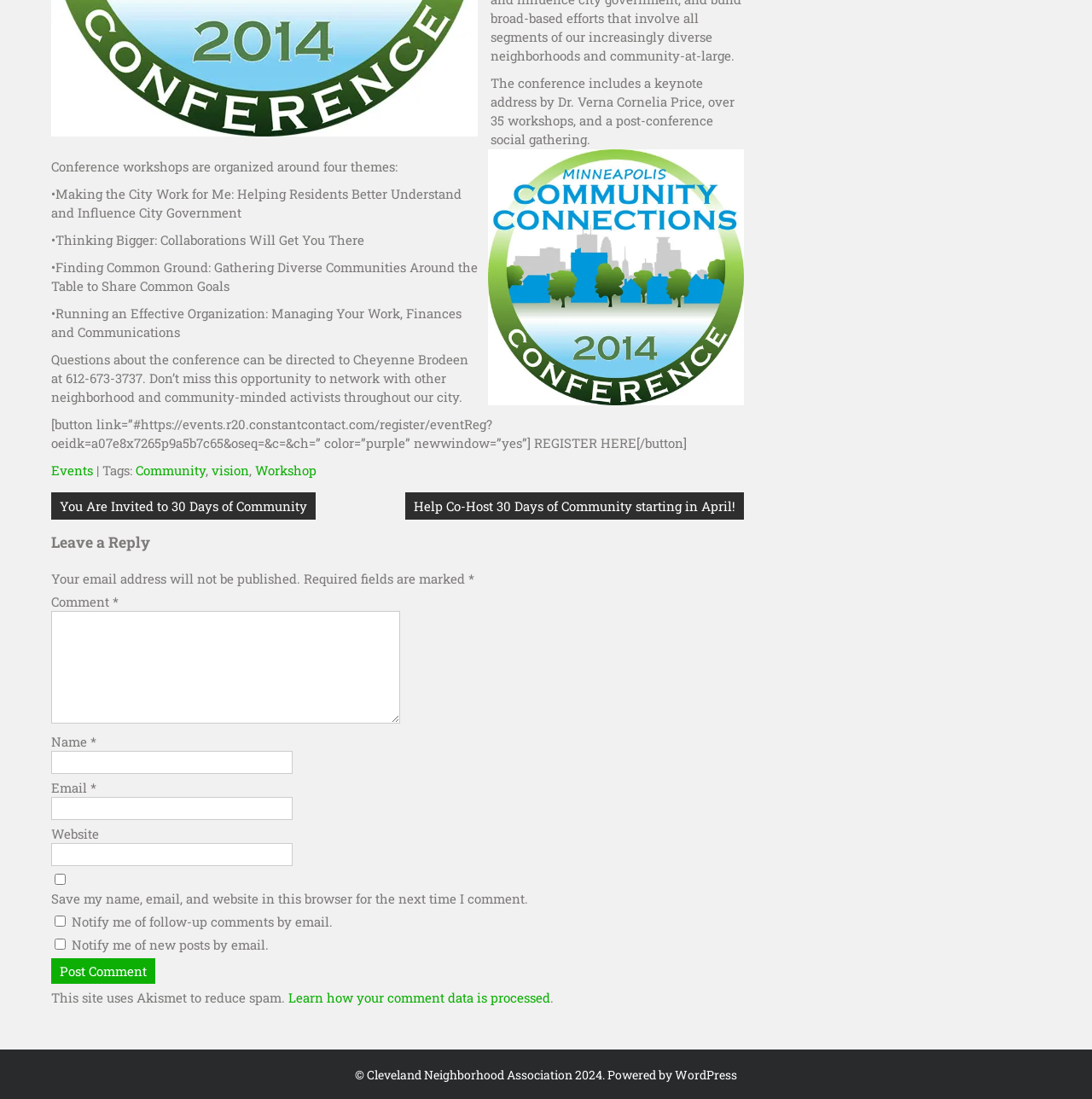Identify the bounding box of the UI element described as follows: "parent_node: Email * aria-describedby="email-notes" name="email"". Provide the coordinates as four float numbers in the range of 0 to 1 [left, top, right, bottom].

[0.047, 0.725, 0.268, 0.746]